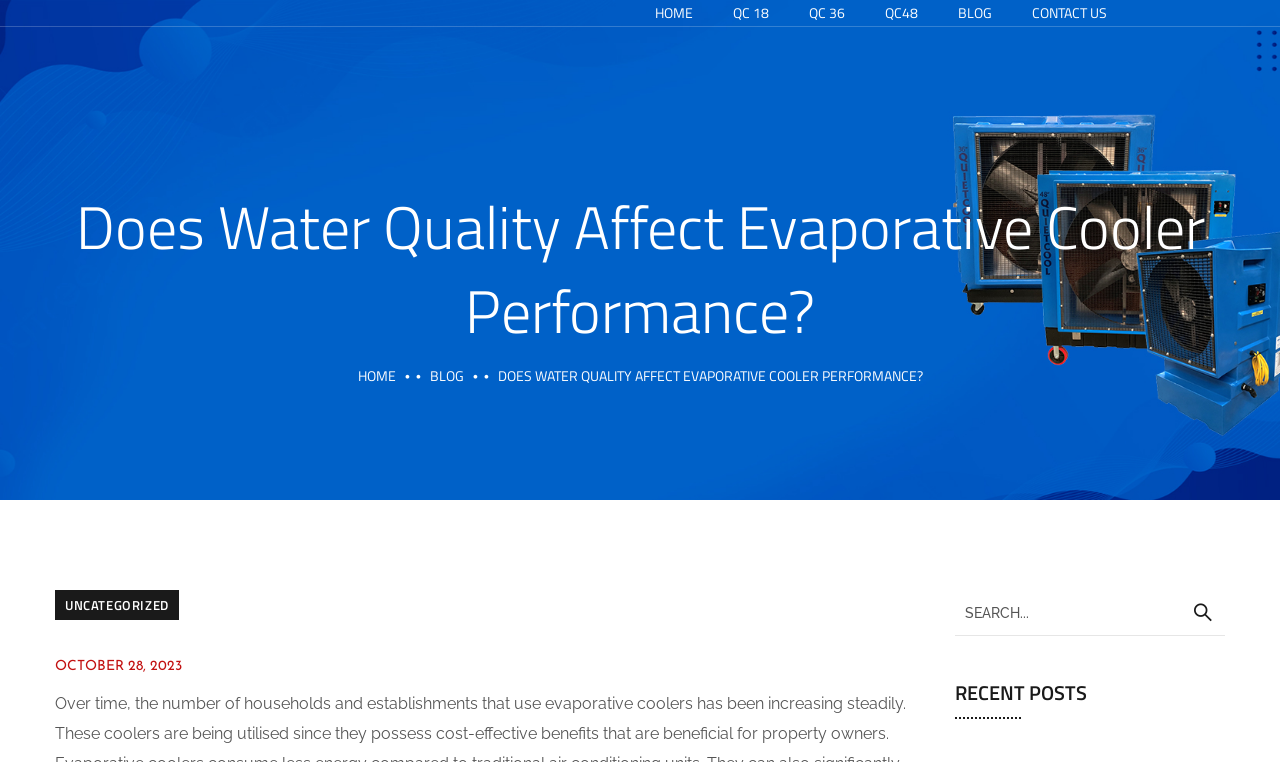Please find the bounding box coordinates of the clickable region needed to complete the following instruction: "search for something". The bounding box coordinates must consist of four float numbers between 0 and 1, i.e., [left, top, right, bottom].

[0.746, 0.774, 0.957, 0.835]